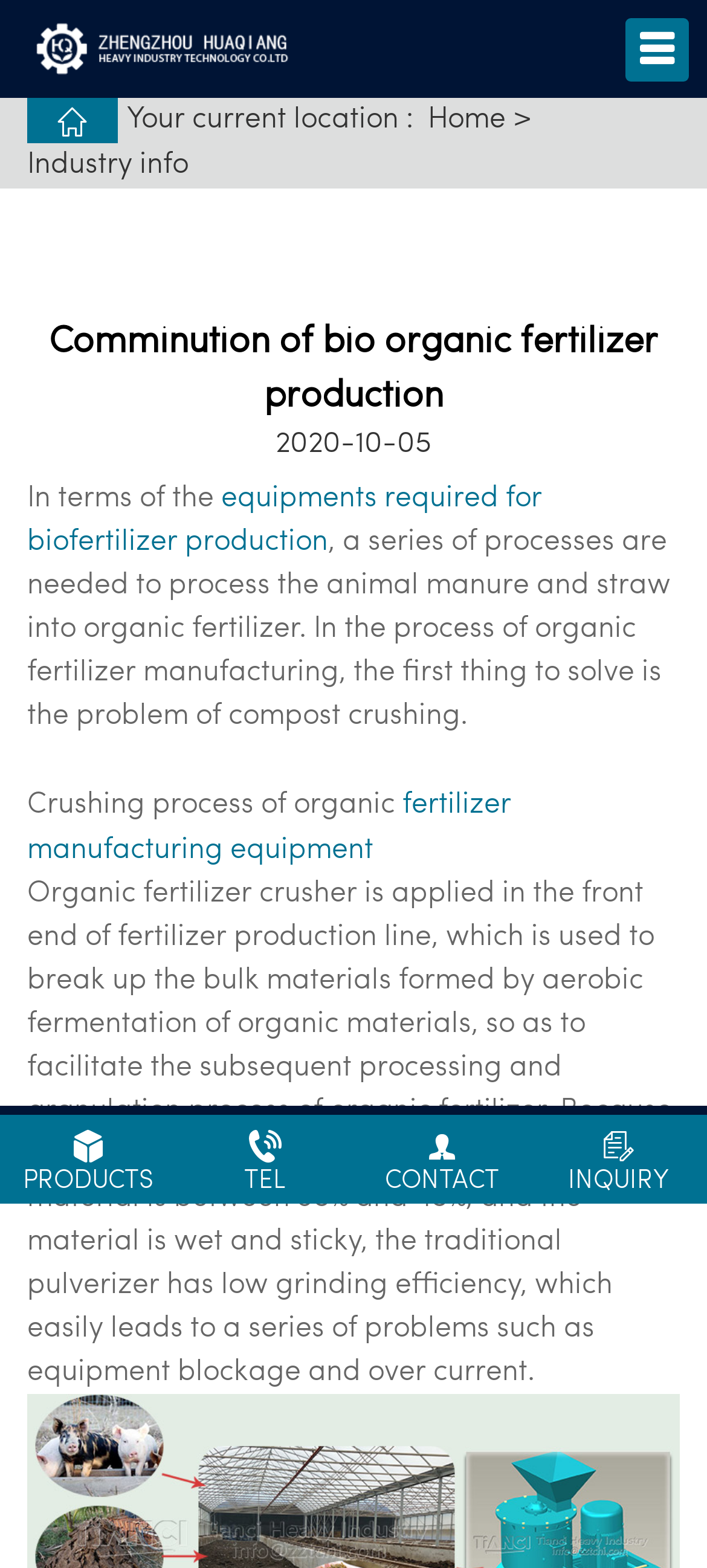Show the bounding box coordinates for the element that needs to be clicked to execute the following instruction: "go to home page". Provide the coordinates in the form of four float numbers between 0 and 1, i.e., [left, top, right, bottom].

[0.605, 0.062, 0.715, 0.091]